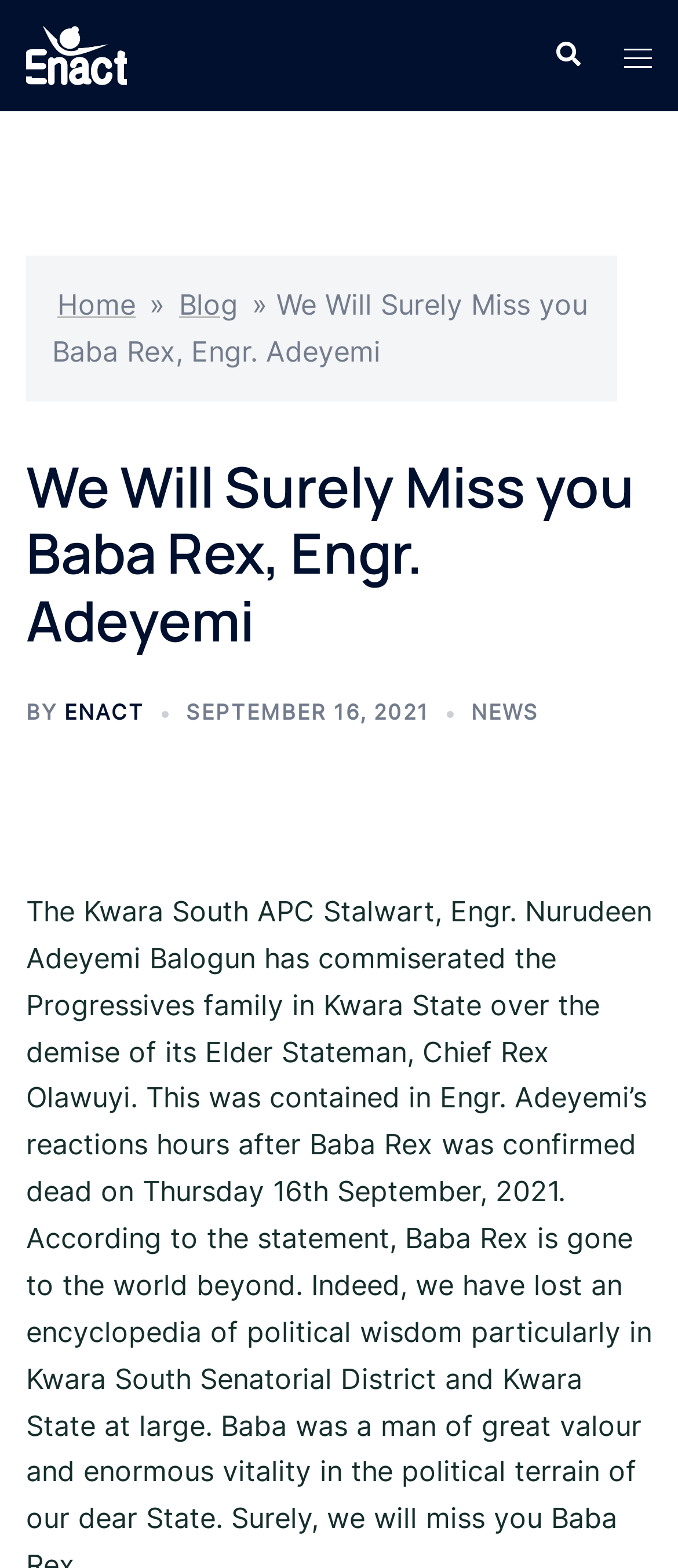What is the name of the website or organization?
Please interpret the details in the image and answer the question thoroughly.

I determined this answer by looking at the top-left corner of the webpage, which contains a link with the text 'Enact'. This link is likely to be the name of the website or organization that published the news article.